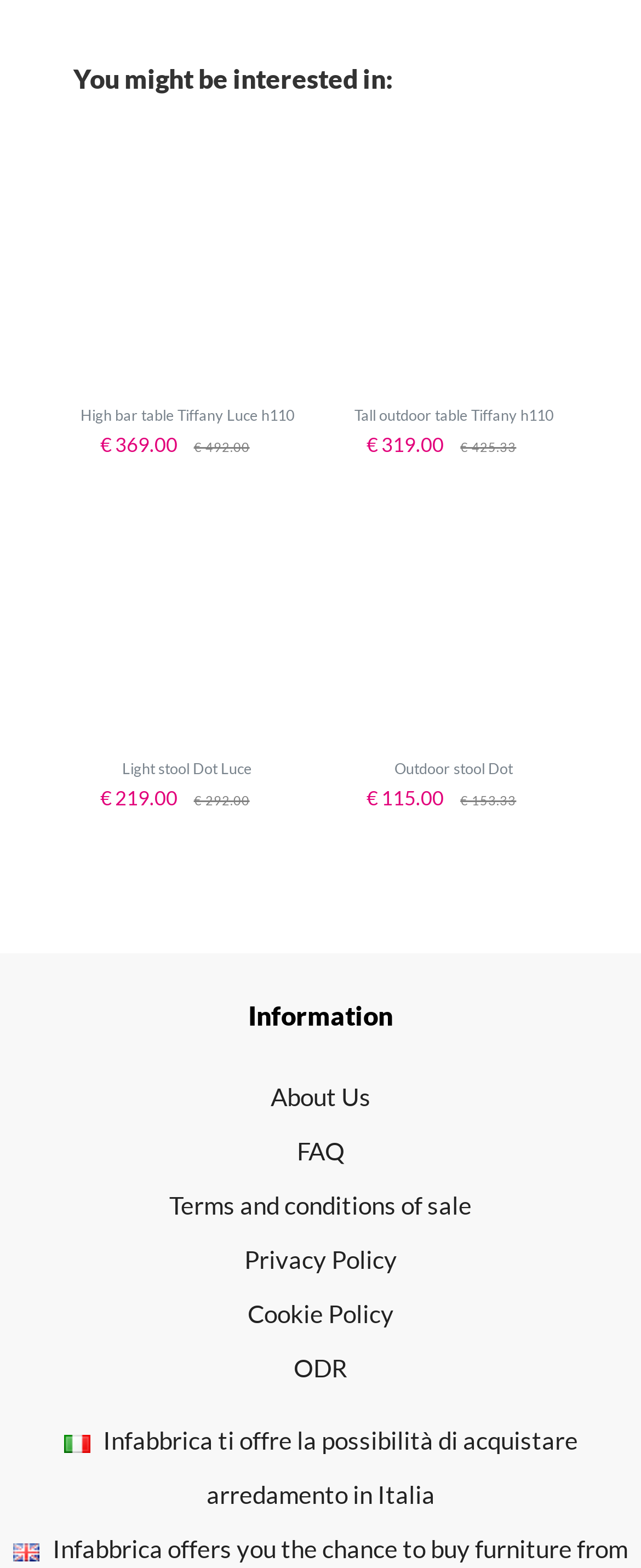Identify the bounding box coordinates of the element to click to follow this instruction: 'Check the price of Tall outdoor table Tiffany h110'. Ensure the coordinates are four float values between 0 and 1, provided as [left, top, right, bottom].

[0.572, 0.276, 0.693, 0.291]